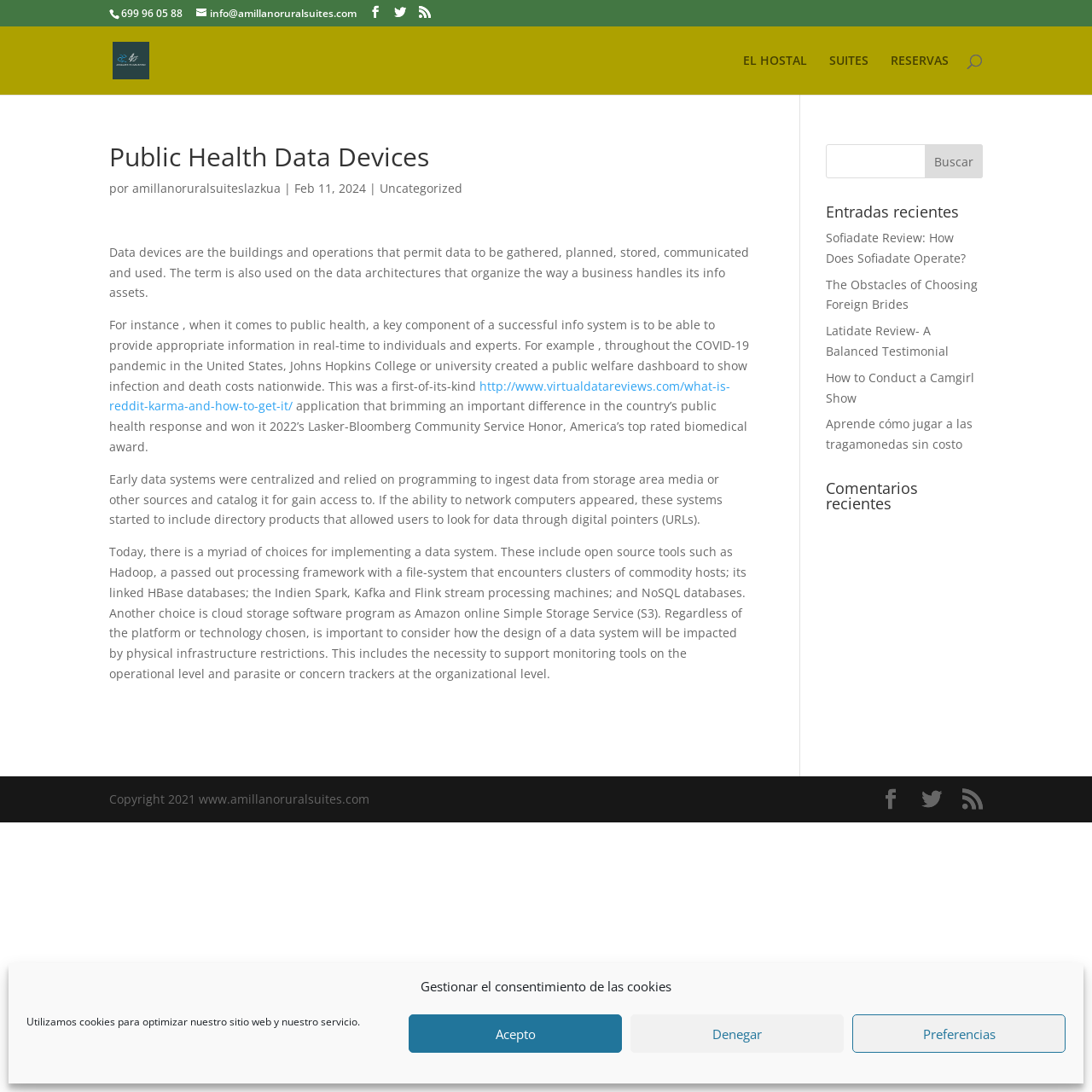Could you provide the bounding box coordinates for the portion of the screen to click to complete this instruction: "Go to EL HOSTAL"?

[0.68, 0.05, 0.739, 0.087]